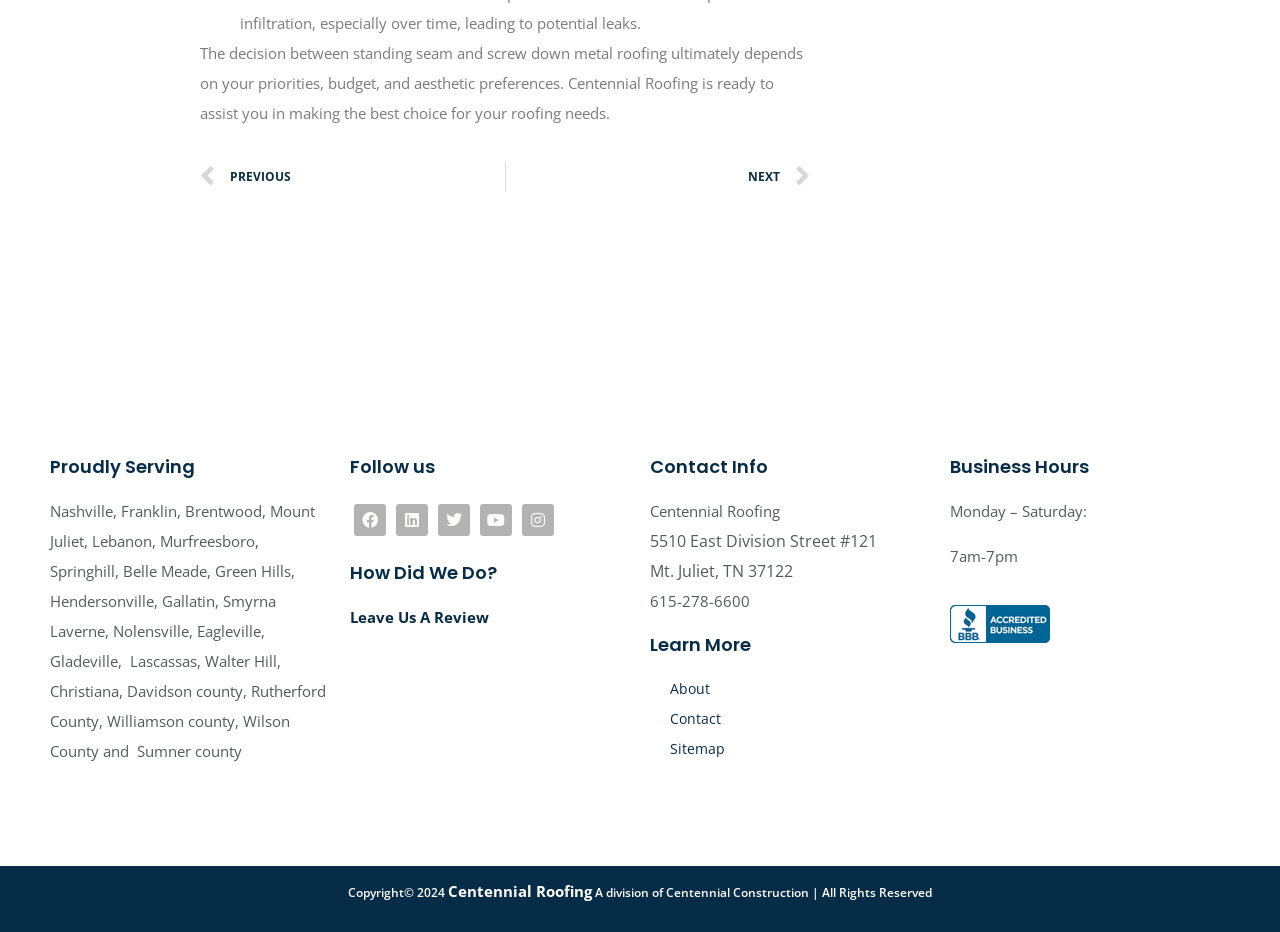Answer the question in a single word or phrase:
What is the address of the company?

5510 East Division Street #121, Mt. Juliet, TN 37122